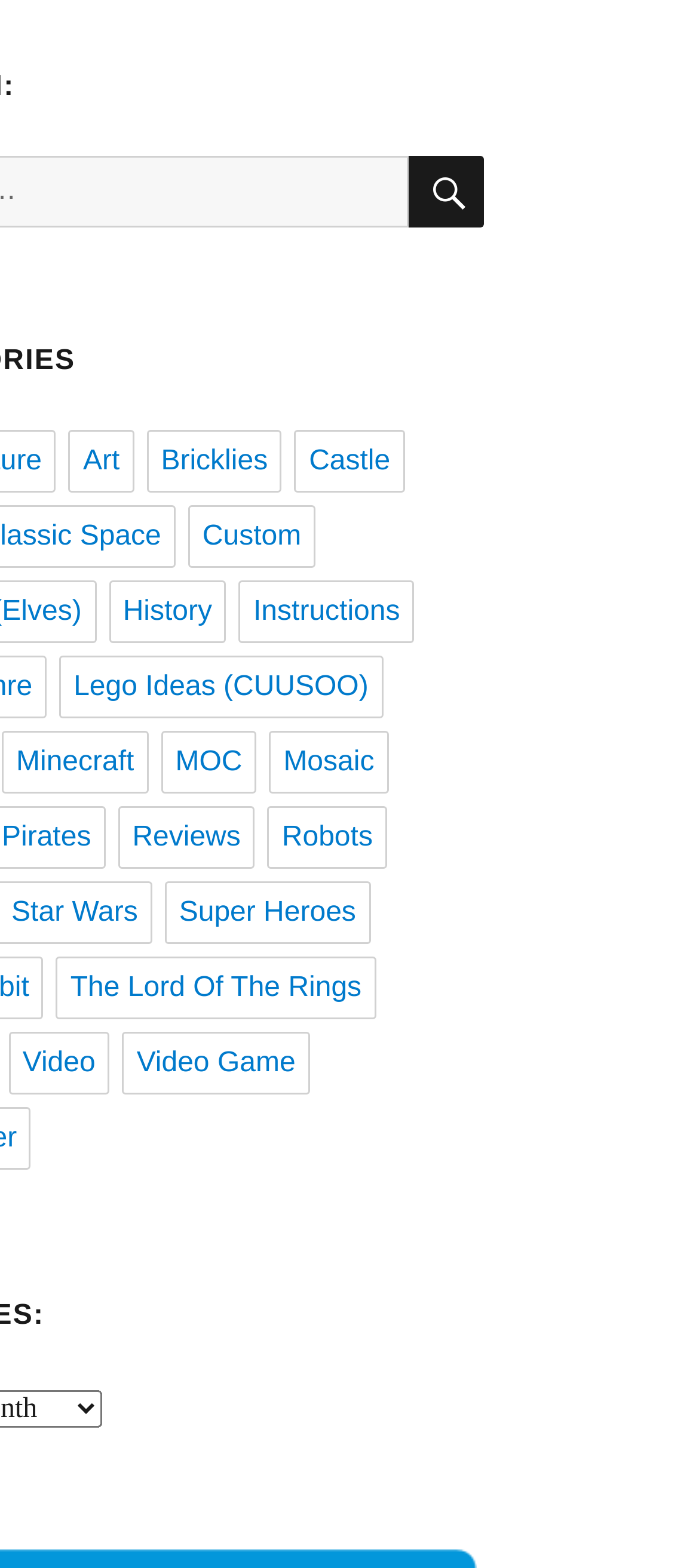Given the element description The Lord Of The Rings, specify the bounding box coordinates of the corresponding UI element in the format (top-left x, top-left y, bottom-right x, bottom-right y). All values must be between 0 and 1.

[0.08, 0.61, 0.538, 0.65]